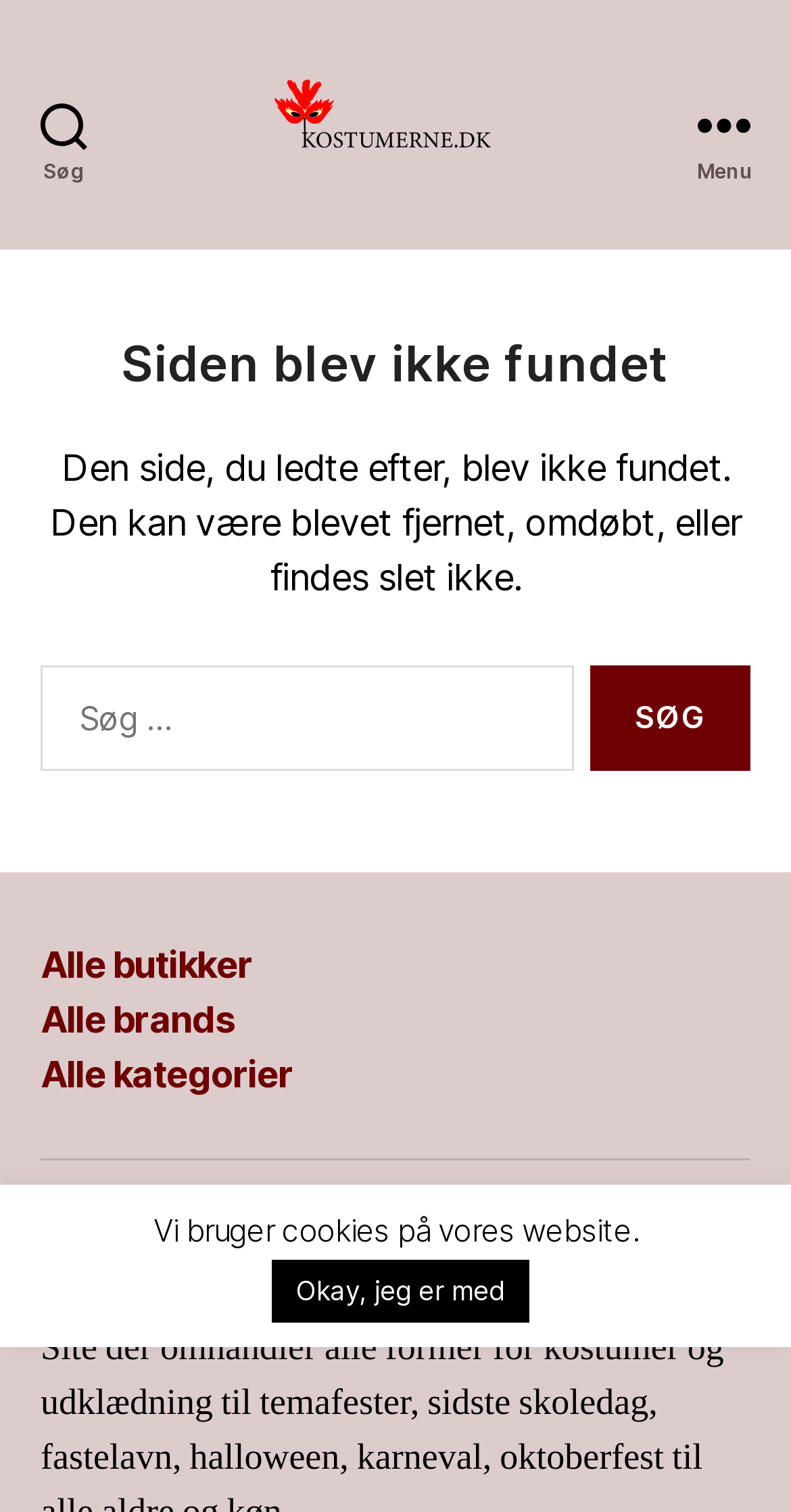What is the purpose of the search box?
Using the image as a reference, give an elaborate response to the question.

The search box is located in the main section of the webpage and has a label 'Søg efter:' which indicates that it is used to search for something on the website.